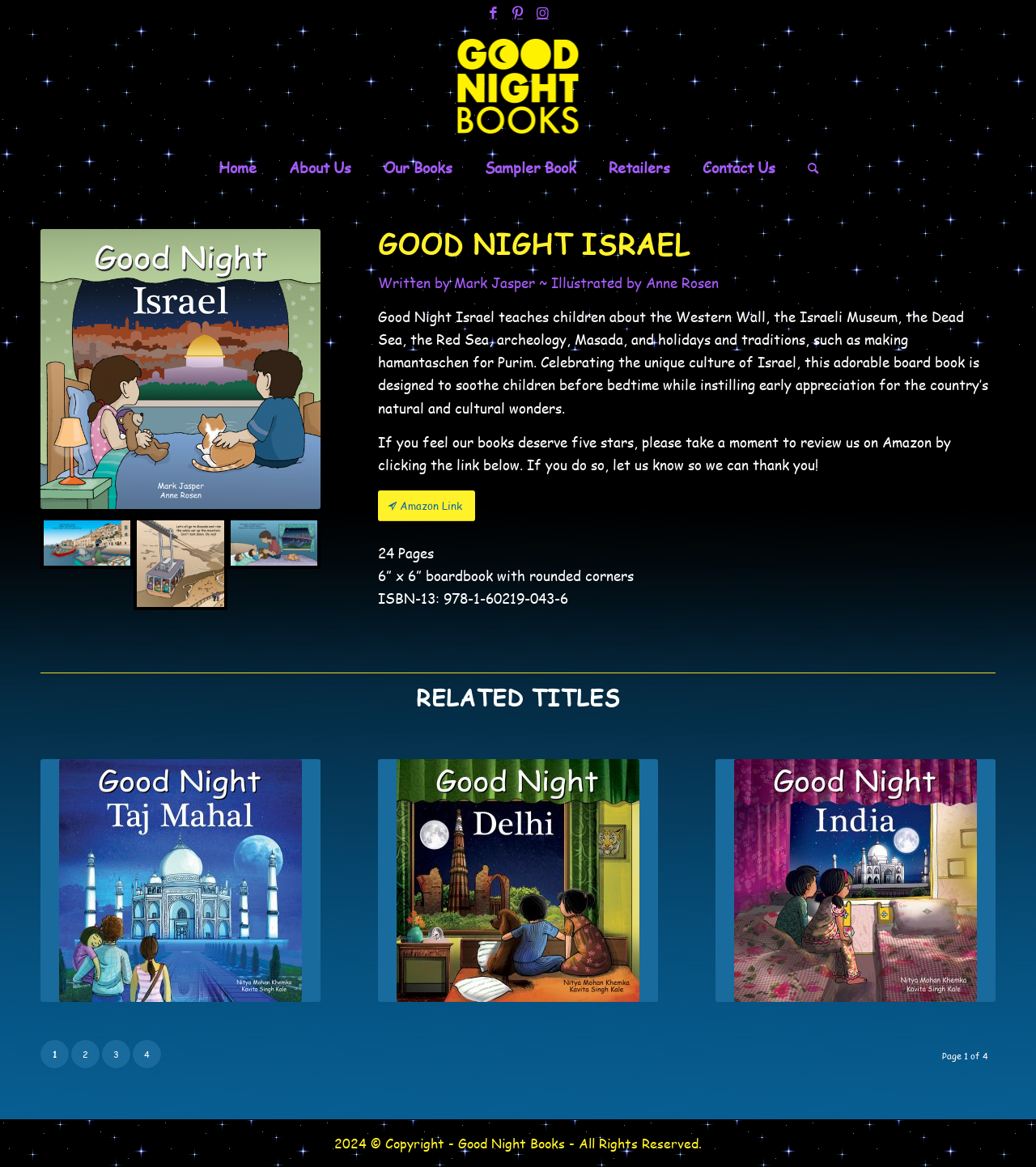Show the bounding box coordinates for the HTML element as described: "title="Good Night Delhi"".

[0.365, 0.65, 0.635, 0.859]